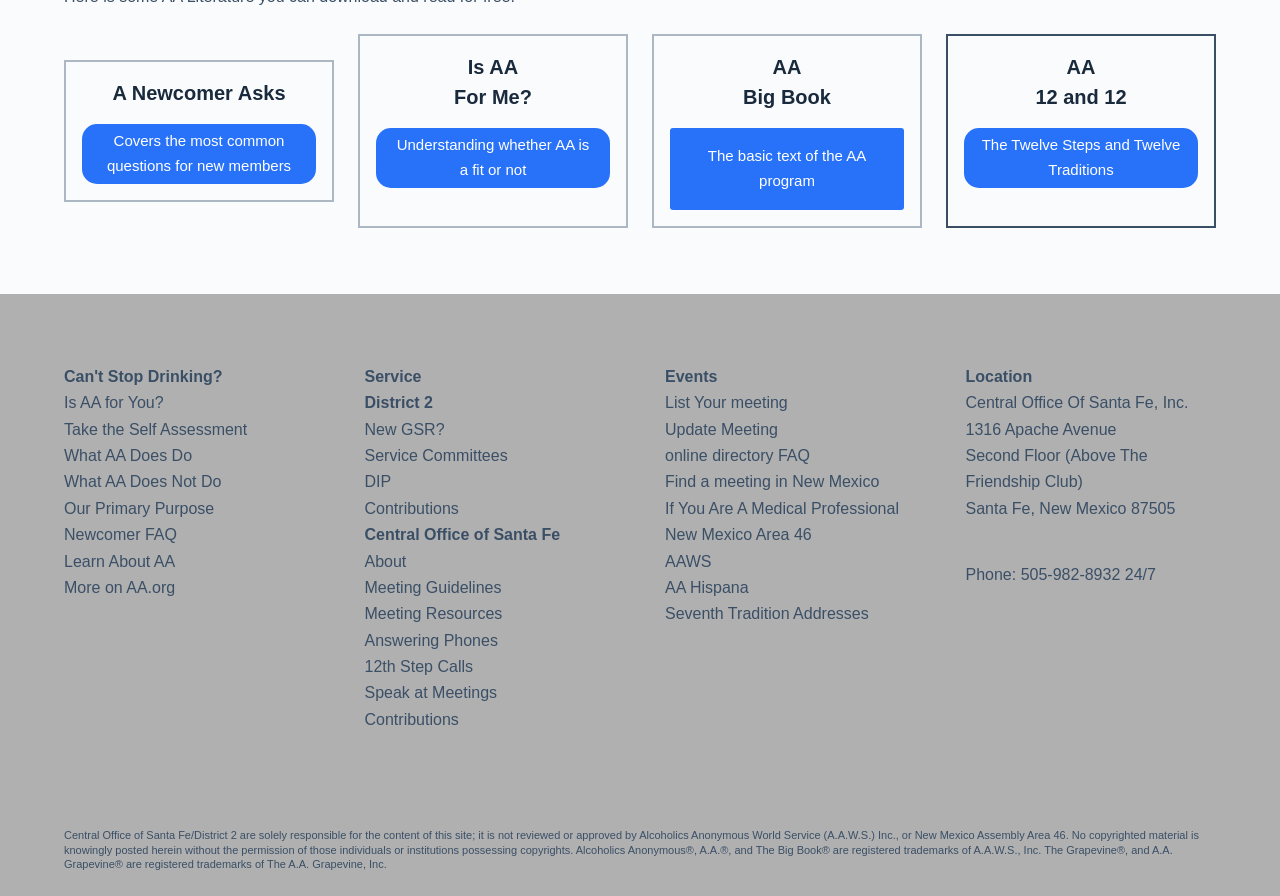Select the bounding box coordinates of the element I need to click to carry out the following instruction: "Get help if you can't stop drinking".

[0.05, 0.41, 0.174, 0.429]